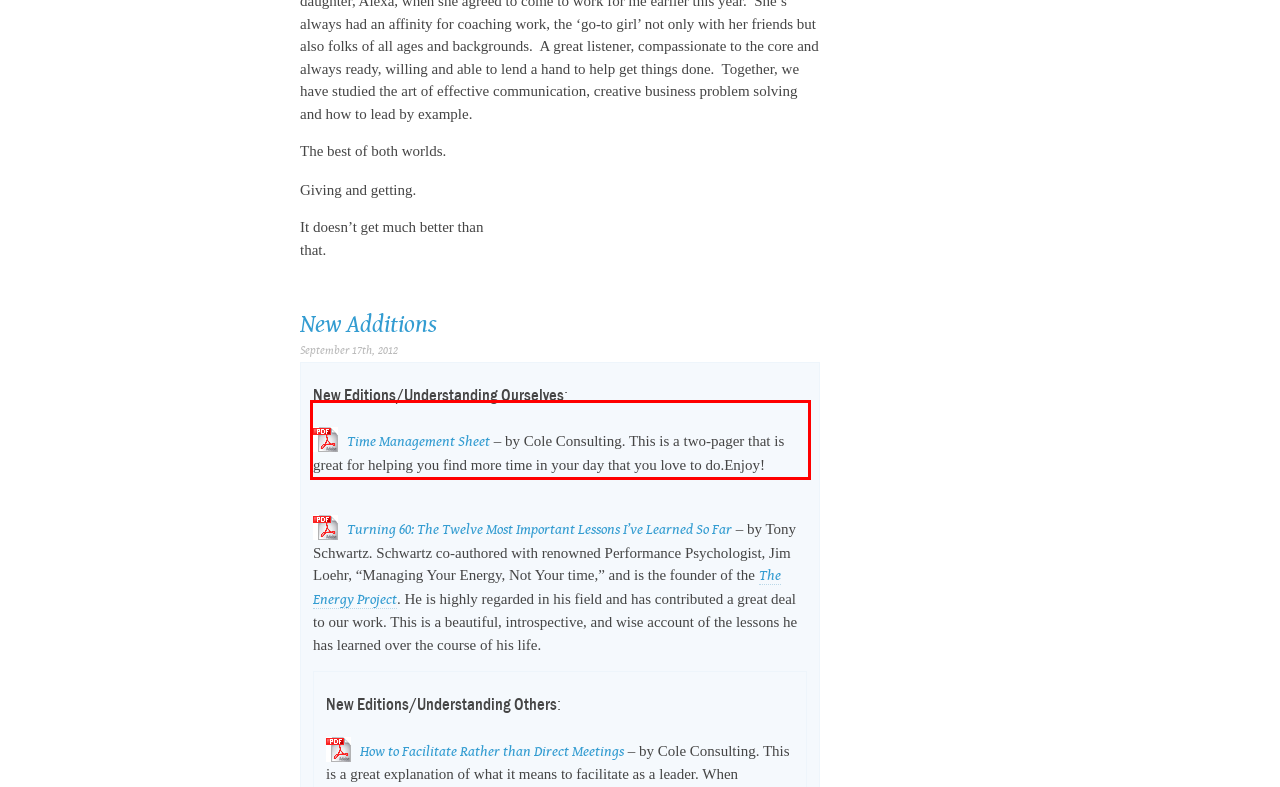Using the provided webpage screenshot, recognize the text content in the area marked by the red bounding box.

Time Management Sheet – by Cole Consulting. This is a two-pager that is great for helping you find more time in your day that you love to do.Enjoy!